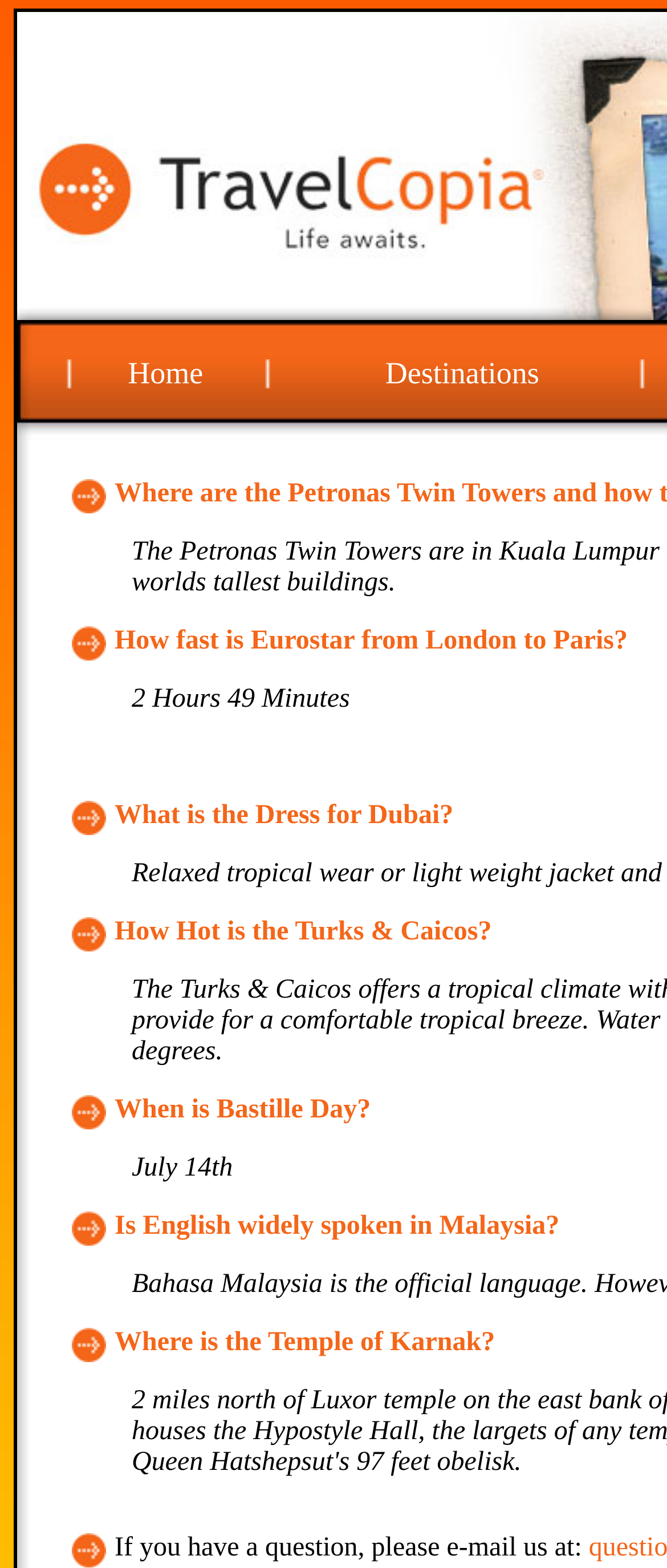Give a one-word or short phrase answer to this question: 
When is Bastille Day celebrated?

July 14th